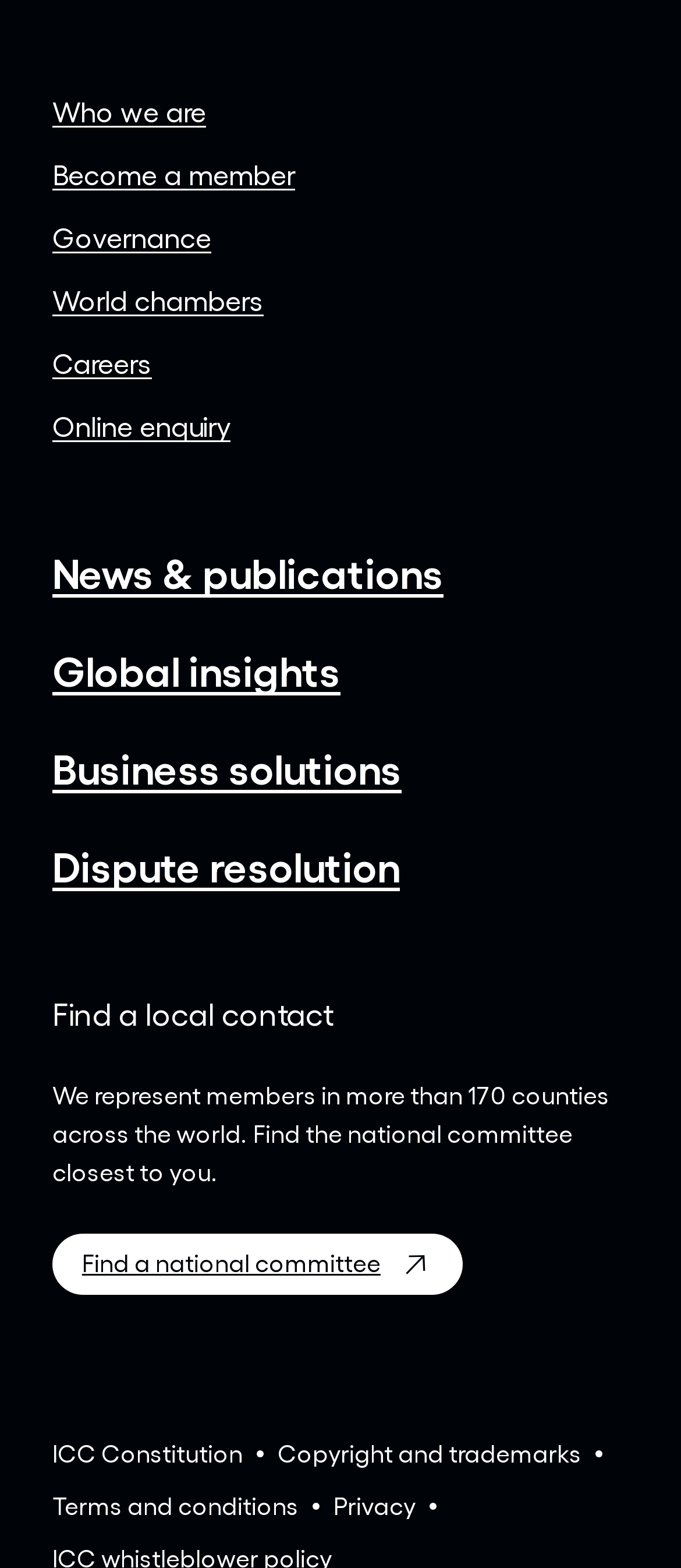Please identify the bounding box coordinates of where to click in order to follow the instruction: "Get business solutions".

[0.077, 0.474, 0.59, 0.506]